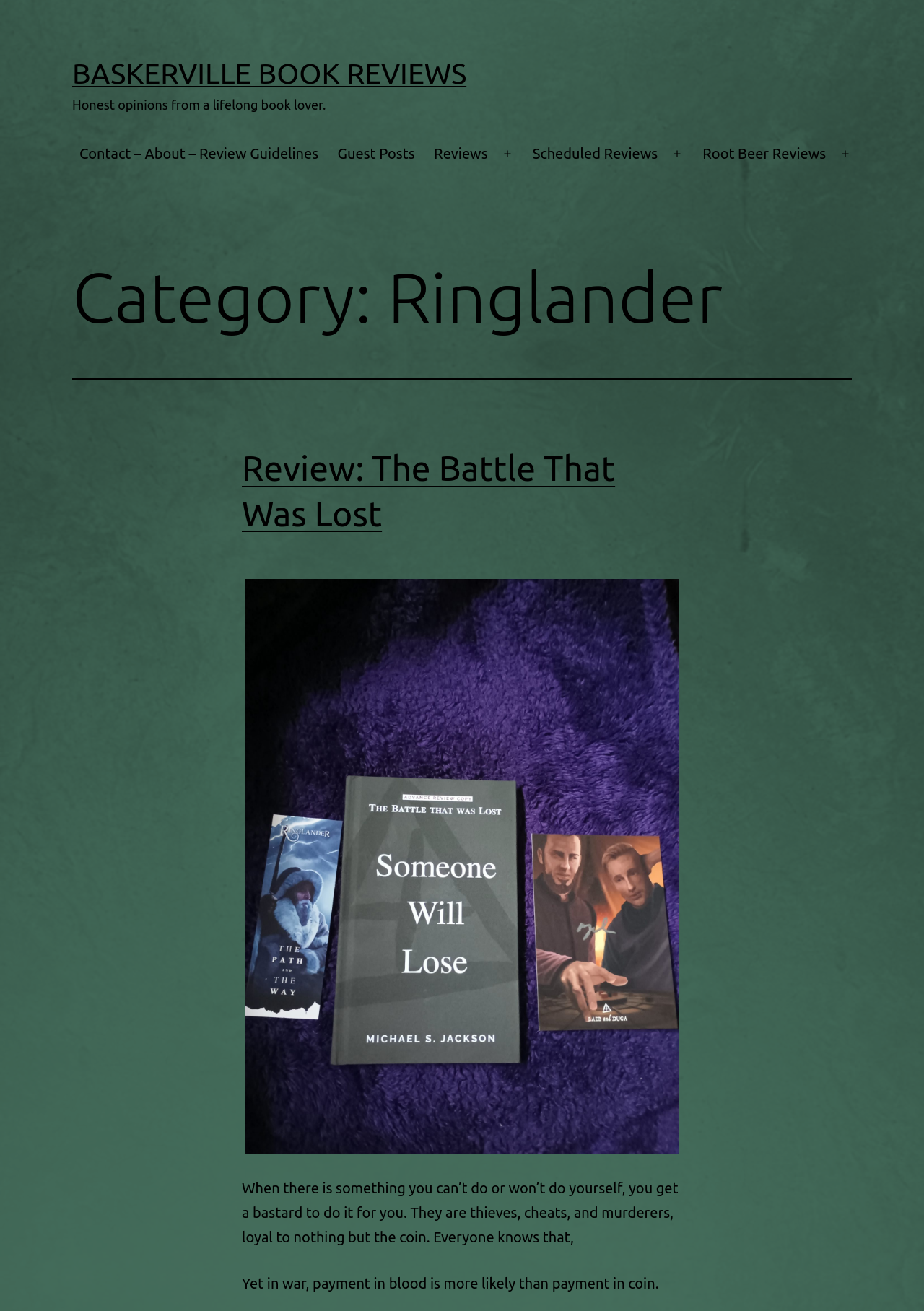Given the following UI element description: "Reviews", find the bounding box coordinates in the webpage screenshot.

[0.459, 0.104, 0.538, 0.131]